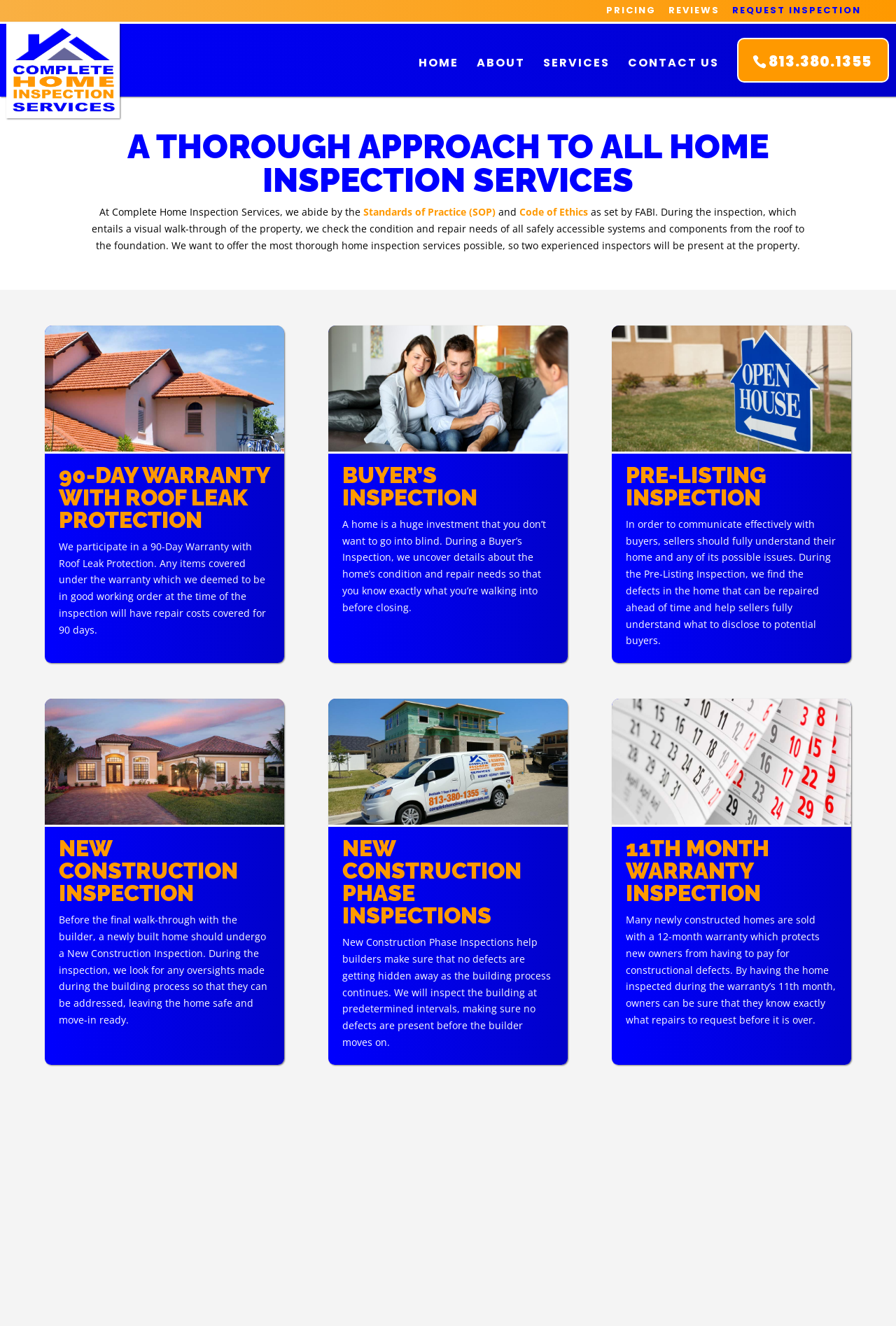From the element description Reviews, predict the bounding box coordinates of the UI element. The coordinates must be specified in the format (top-left x, top-left y, bottom-right x, bottom-right y) and should be within the 0 to 1 range.

[0.746, 0.005, 0.803, 0.016]